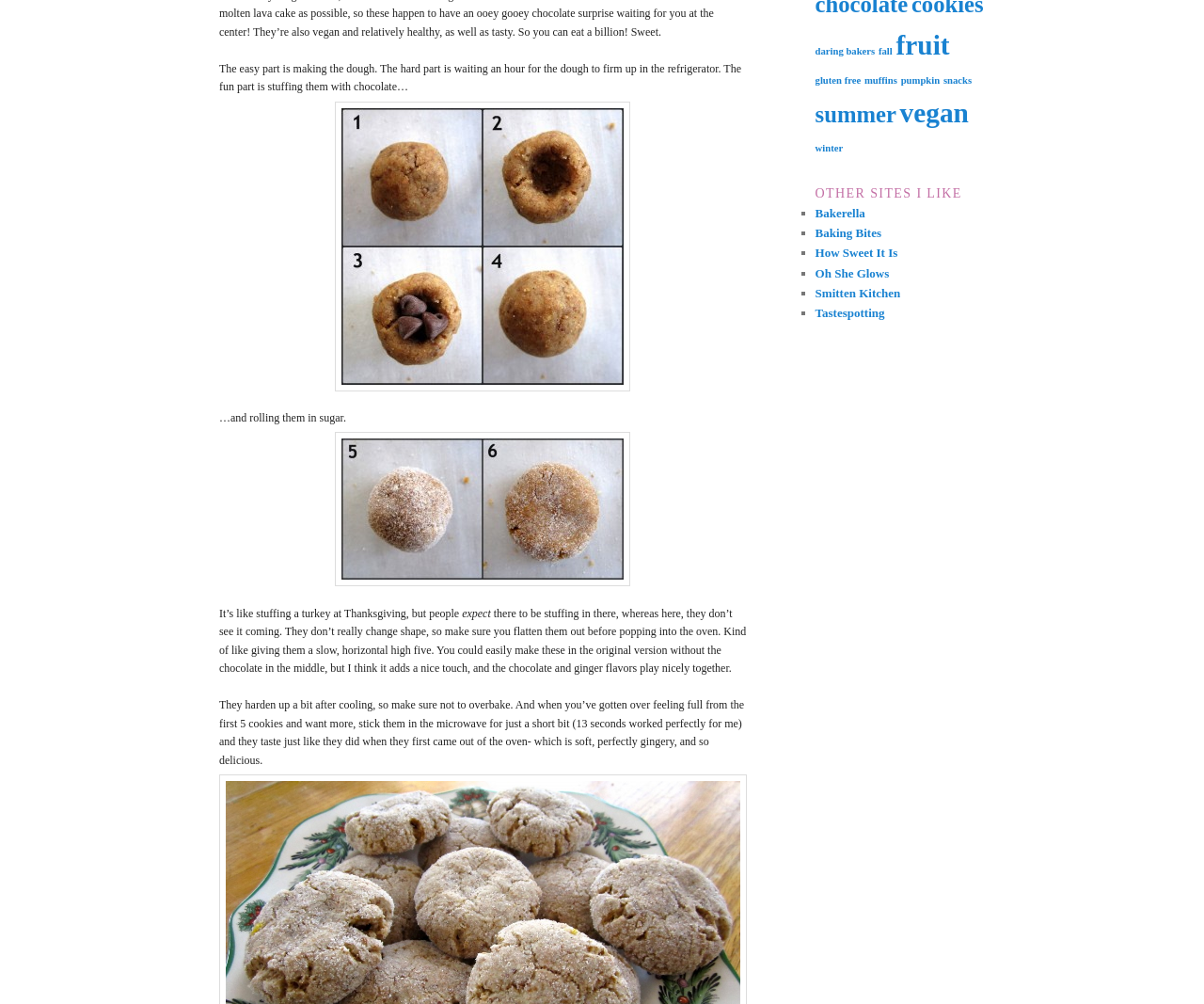Provide the bounding box coordinates in the format (top-left x, top-left y, bottom-right x, bottom-right y). All values are floating point numbers between 0 and 1. Determine the bounding box coordinate of the UI element described as: fruit

[0.744, 0.03, 0.789, 0.06]